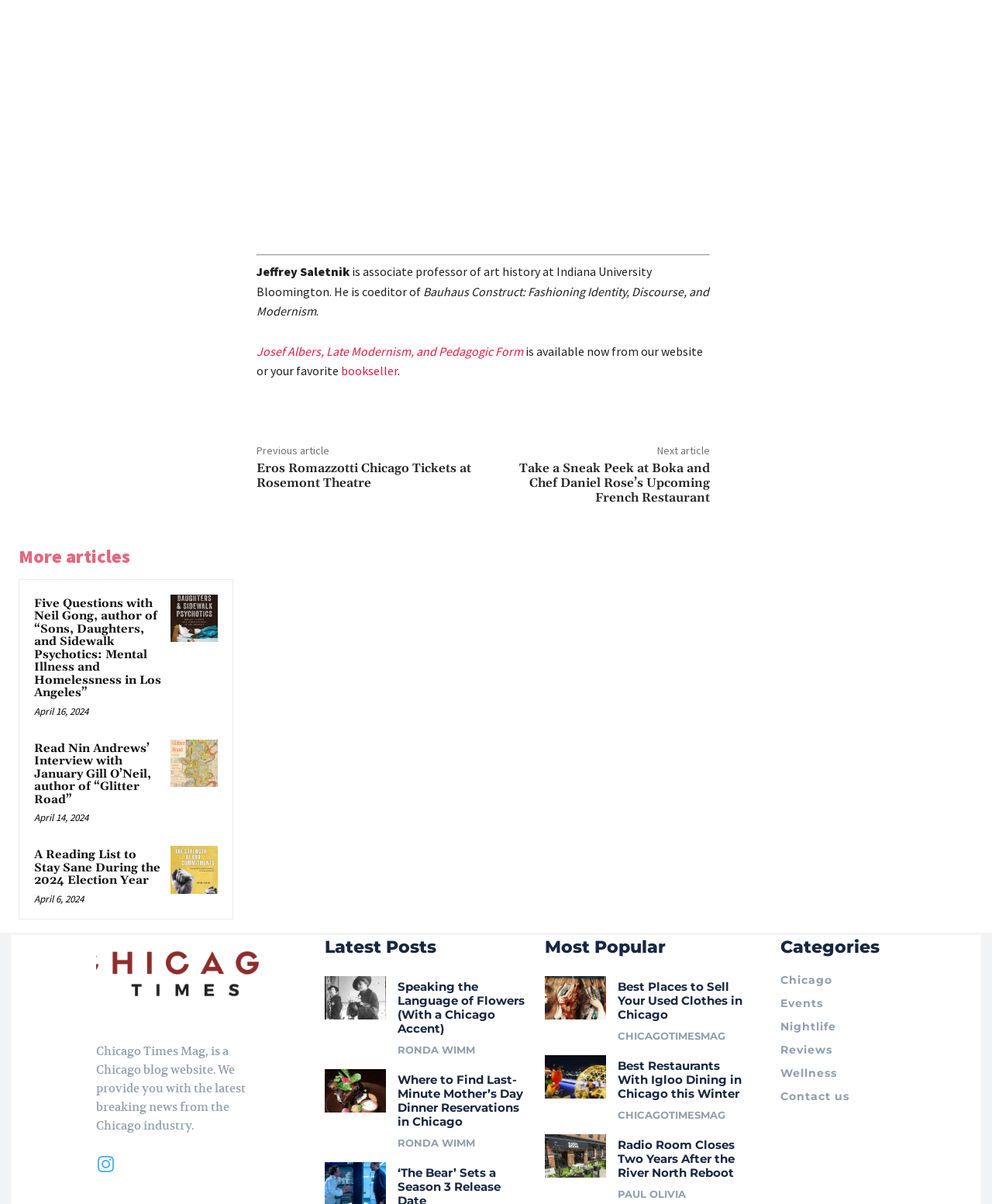Based on the description "Nightlife", find the bounding box of the specified UI element.

[0.786, 0.843, 0.903, 0.862]